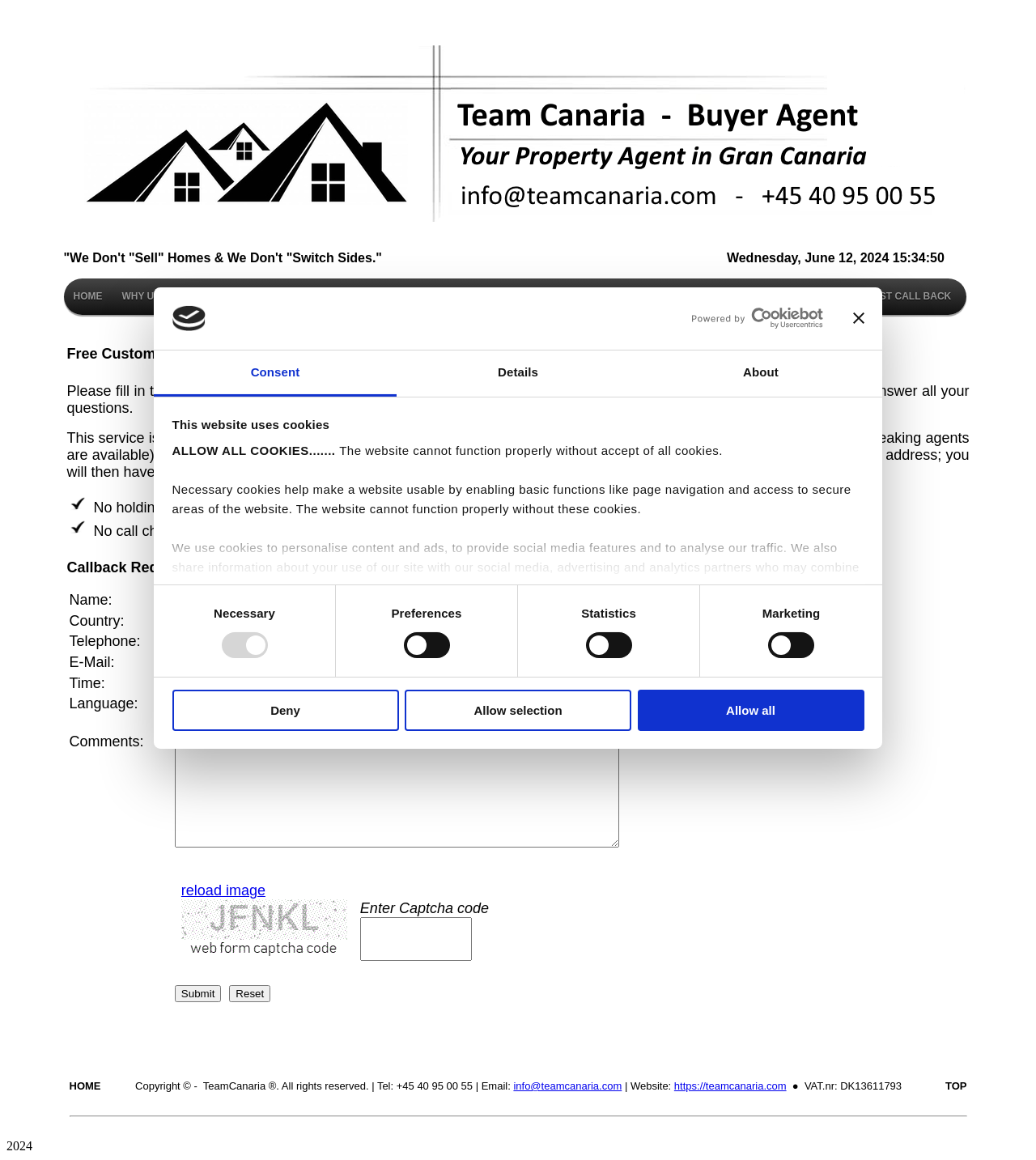Offer an extensive depiction of the webpage and its key elements.

The webpage is about TeamCanaria, a real estate buying agent in Gran Canaria. At the top, there is a dialog box about cookies, with a logo and a "Close banner" button. Below the dialog box, there is a tab list with three tabs: "Consent", "Details", and "About". The "Consent" tab is selected by default, and it contains a description of how the website uses cookies, with options to allow or deny certain types of cookies.

On the main content area, there is a heading that says "We Don't 'Sell' Homes & We Don't 'Switch Sides.'" followed by a brief description of the company's services. Below this, there is a navigation menu with links to different sections of the website, including "HOME", "WHY US", "BUYING PROPERTY FINDER", "MORTGAGE SERVICE", "HOLIDAY RENTALS", "GRAN CANARIA", "ABOUT US", "CONTACT US", and "REQUEST CALL BACK".

The main content area also contains a section about the free customer call back service, which allows users to request a call back from a manager to answer their questions. This section includes a form with fields for name, country, telephone number, email, and time, as well as a captcha and a submit button. There is also a description of the benefits of this service, including no holding on the phone, no navigating through phone menus, and no call charges for landline or mobile.